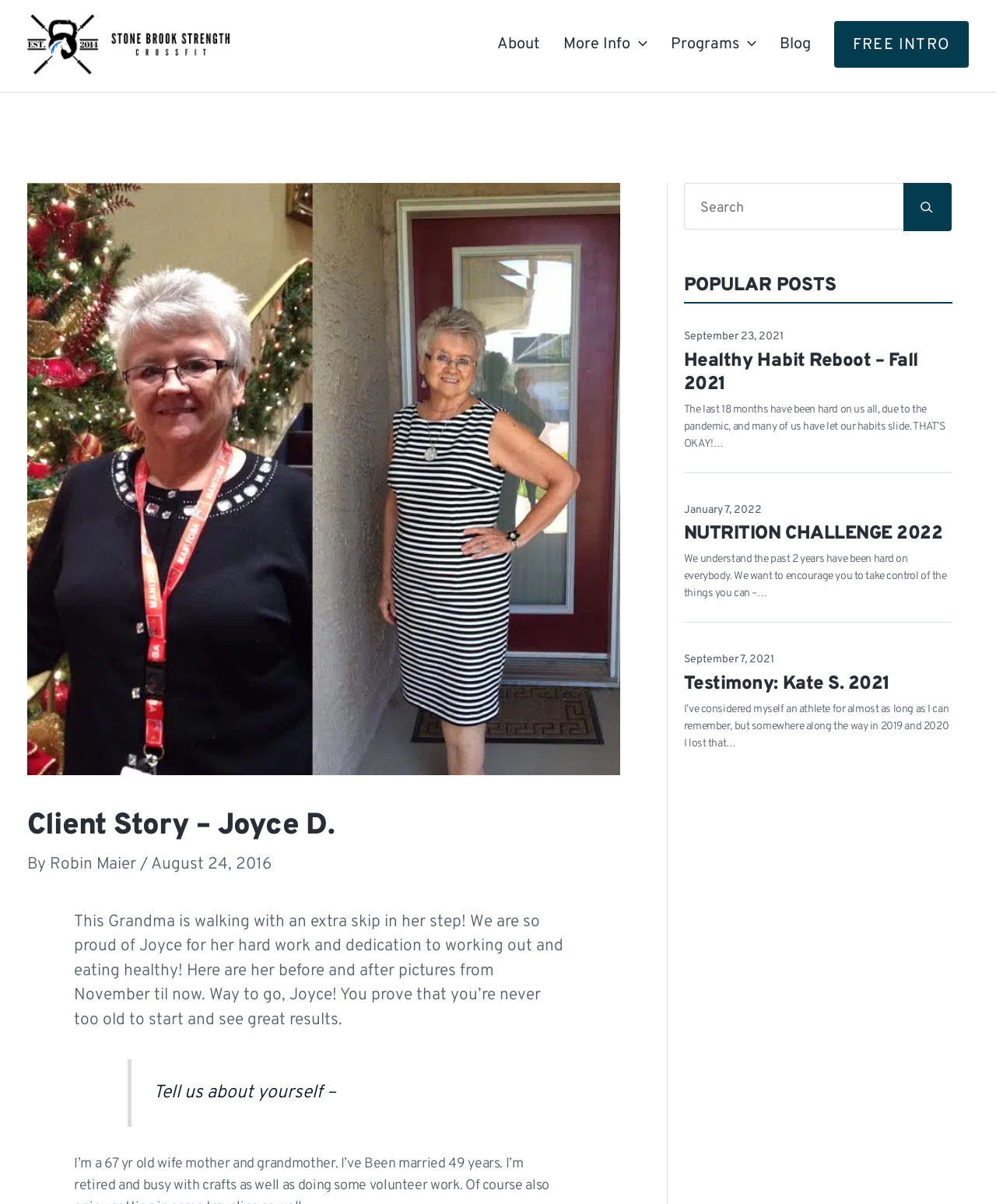Generate a comprehensive description of the contents of the webpage.

This webpage is about a client story, specifically about Joyce D. from Stone Brook Strength. At the top left, there is a link to the website's main page. Below it, there is a navigation menu with links to "About", "More Info", "Programs", "Blog", and "FREE INTRO". The navigation menu is situated at the top of the page, spanning almost the entire width.

The main content of the page is a client story about Joyce D., with a heading that reads "Client Story – Joyce D." followed by the author's name, "Robin Maier", and the date "August 24, 2016". Below the heading, there is a block of text that describes Joyce's journey, including her before and after pictures. The text is accompanied by a blockquote with a question "Tell us about yourself –".

On the right side of the page, there is a search bar with a textbox and a search button. Below the search bar, there is a heading "POPULAR POSTS" followed by a list of links to popular posts, including "Healthy Habit Reboot – Fall 2021", "NUTRITION CHALLENGE 2022", and "Testimony: Kate S. 2021". Each link has a brief summary of the post below it.

There are no images on the page, except for two small icons in the navigation menu, which are part of the "Menu Toggle" buttons.